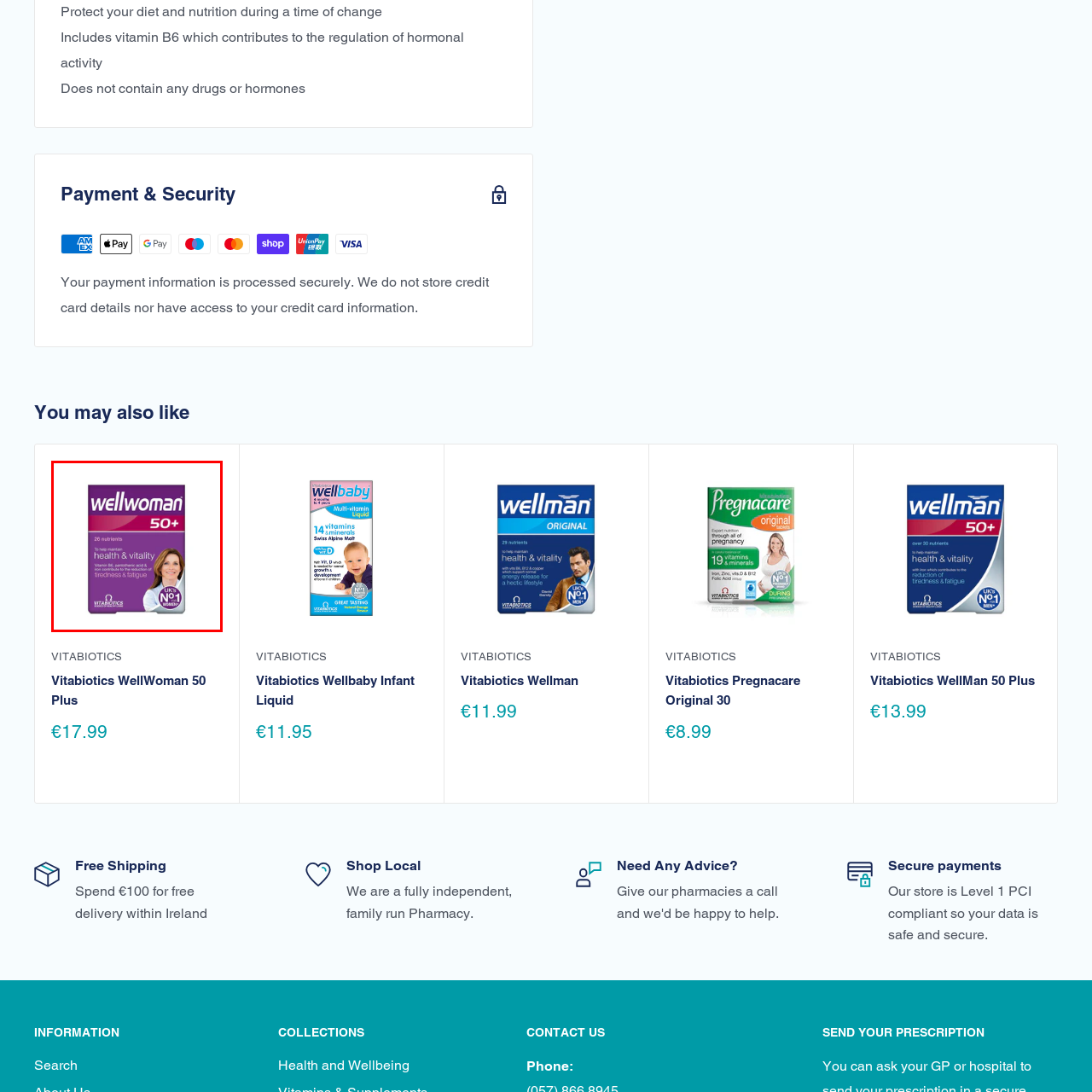Thoroughly describe the scene captured inside the red-bordered image.

The image showcases the packaging of "Vitabiotics WellWoman 50+", a dietary supplement designed specifically for women over 50. The package prominently displays the product name "WellWoman 50+" in bold, vibrant text, emphasizing its focus on health and vitality. The packaging is characterized by a deep purple background, which conveys a sense of empowerment and sophistication.

In addition to highlighting the comprehensive formula that includes 26 nutrients, the package mentions key benefits such as support for overall health, energy, and vitality, as well as the reduction of tiredness and fatigue. A friendly image of a smiling woman accompanies the text, suggesting a positive and vibrant lifestyle. The bottom of the package features the brand's logo and the claim that it is the UK’s number one supplement for women. This visual representation aligns with the product's message of promoting well-being during a transformative stage in life.